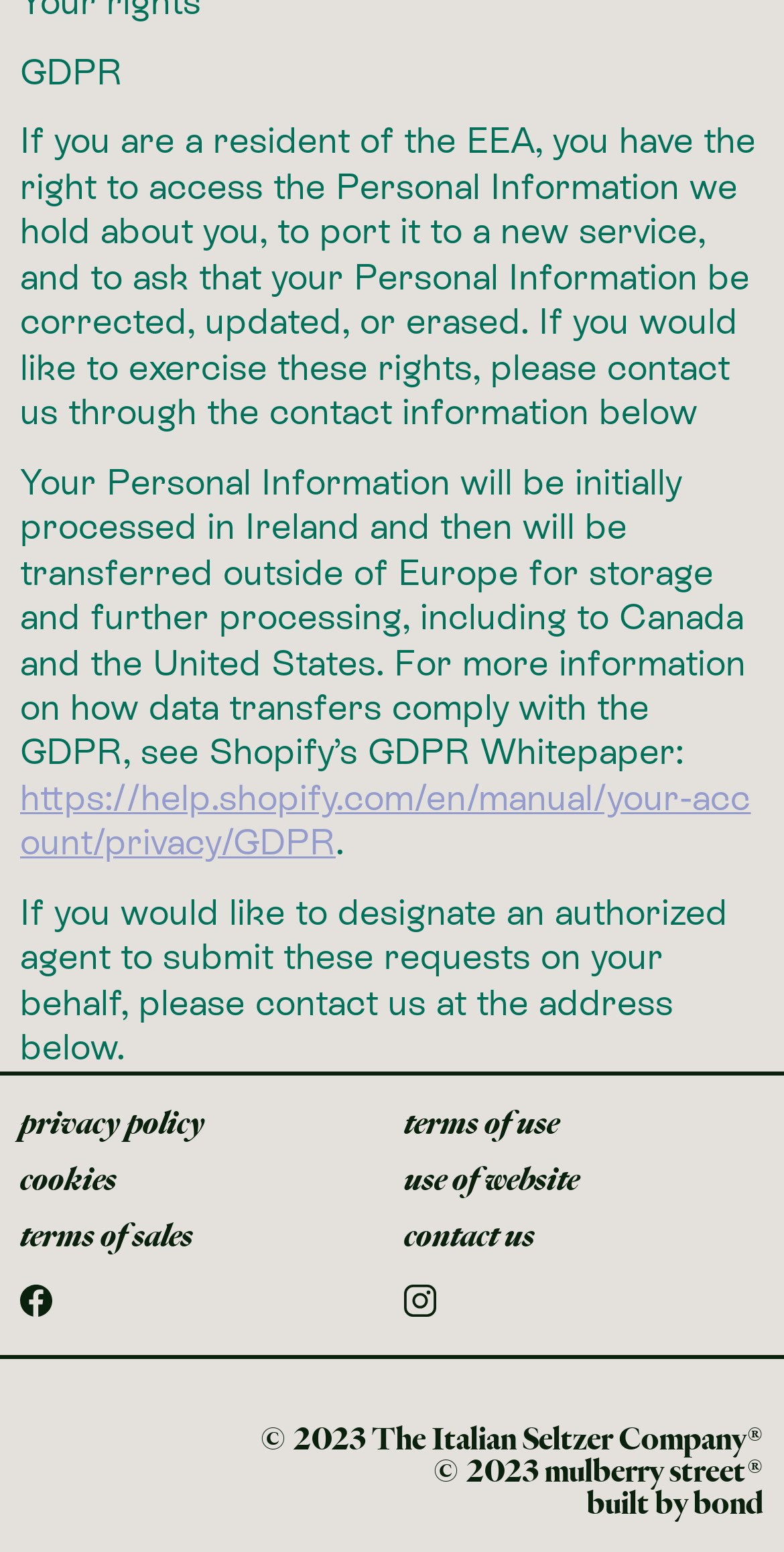Could you determine the bounding box coordinates of the clickable element to complete the instruction: "contact us"? Provide the coordinates as four float numbers between 0 and 1, i.e., [left, top, right, bottom].

[0.515, 0.786, 0.974, 0.807]